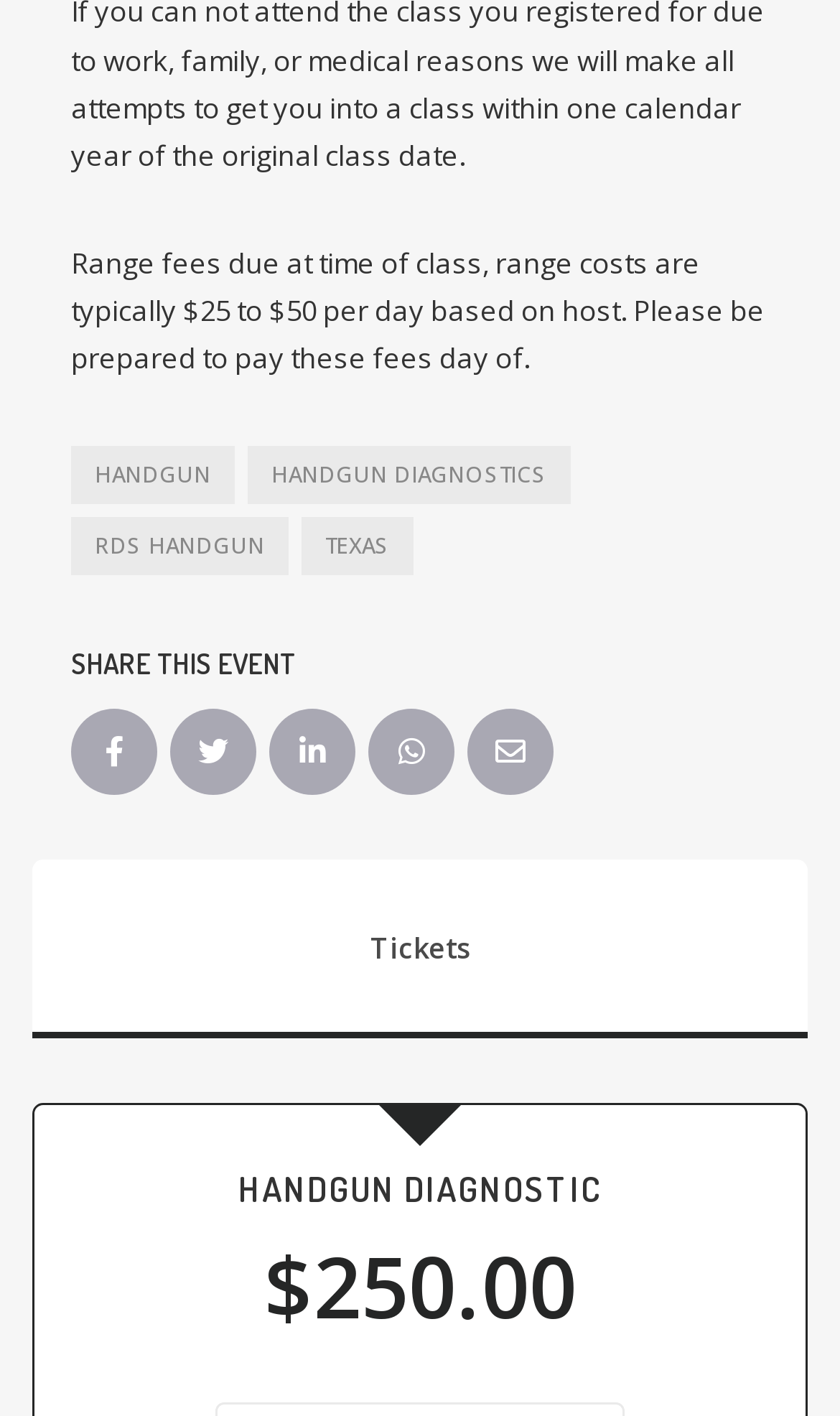Locate the UI element described by RDS Handgun in the provided webpage screenshot. Return the bounding box coordinates in the format (top-left x, top-left y, bottom-right x, bottom-right y), ensuring all values are between 0 and 1.

[0.085, 0.365, 0.344, 0.406]